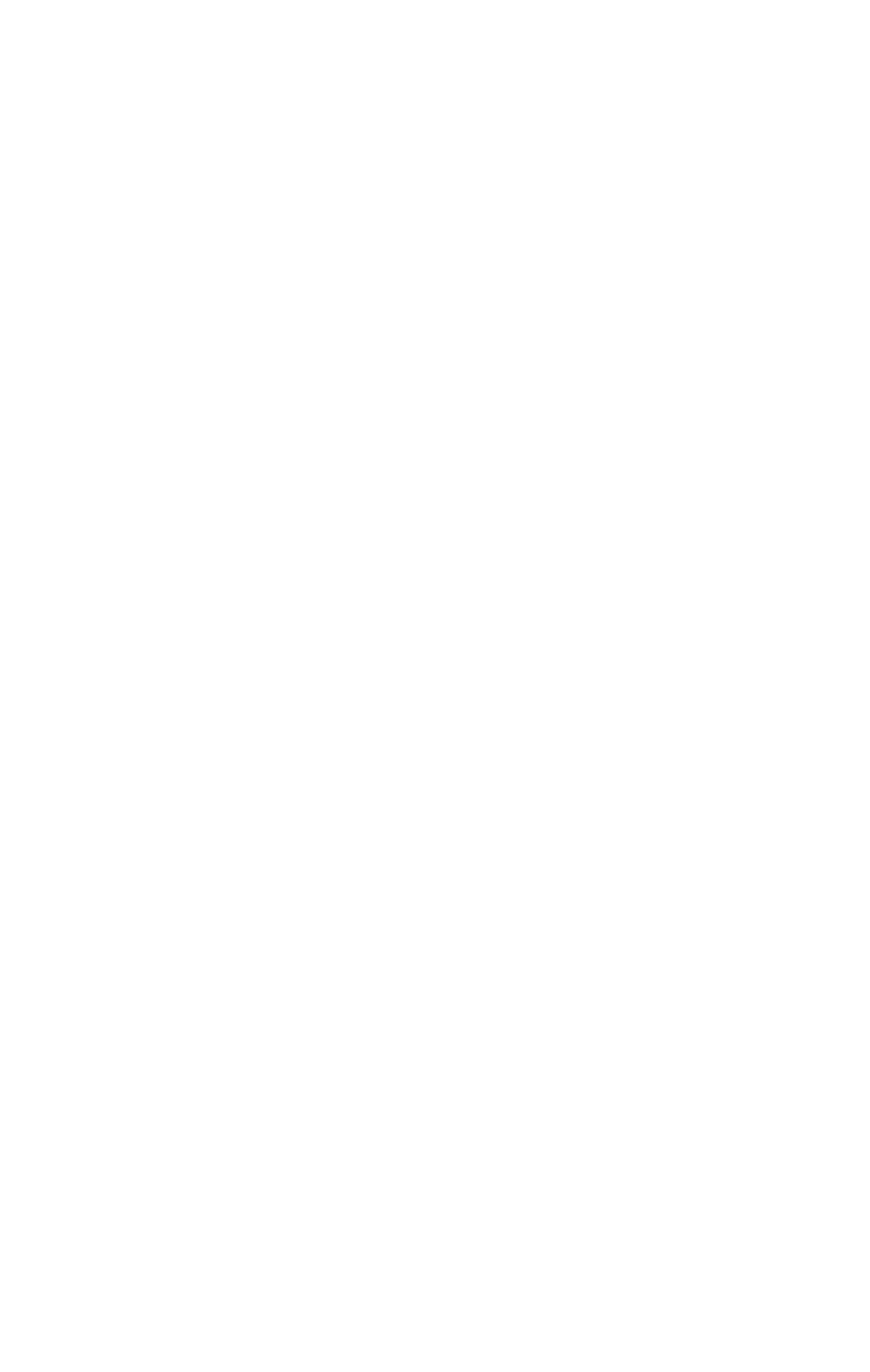Provide a short, one-word or phrase answer to the question below:
What is the phone number?

314.862.0070